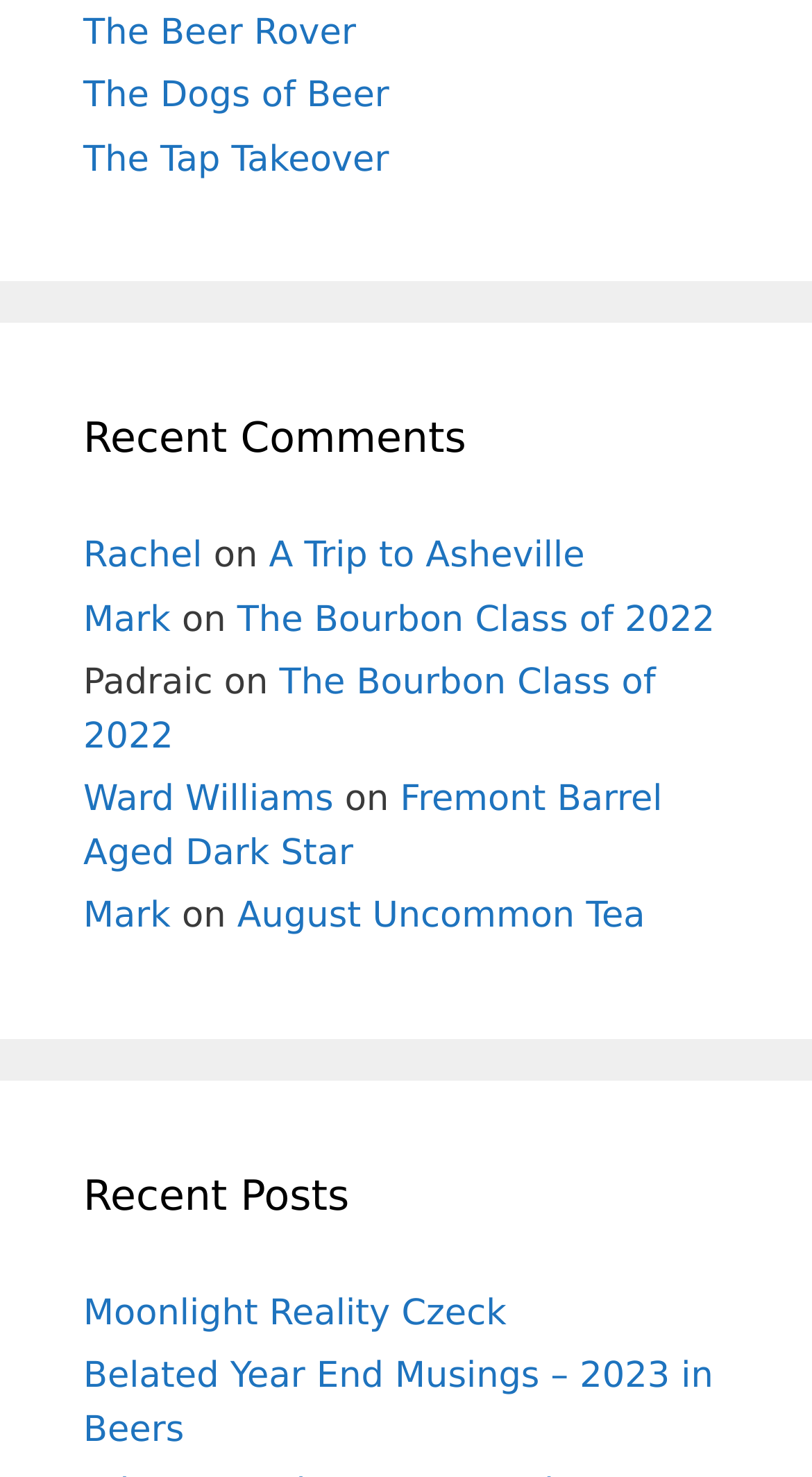Kindly provide the bounding box coordinates of the section you need to click on to fulfill the given instruction: "read Recent Comments".

[0.103, 0.275, 0.897, 0.318]